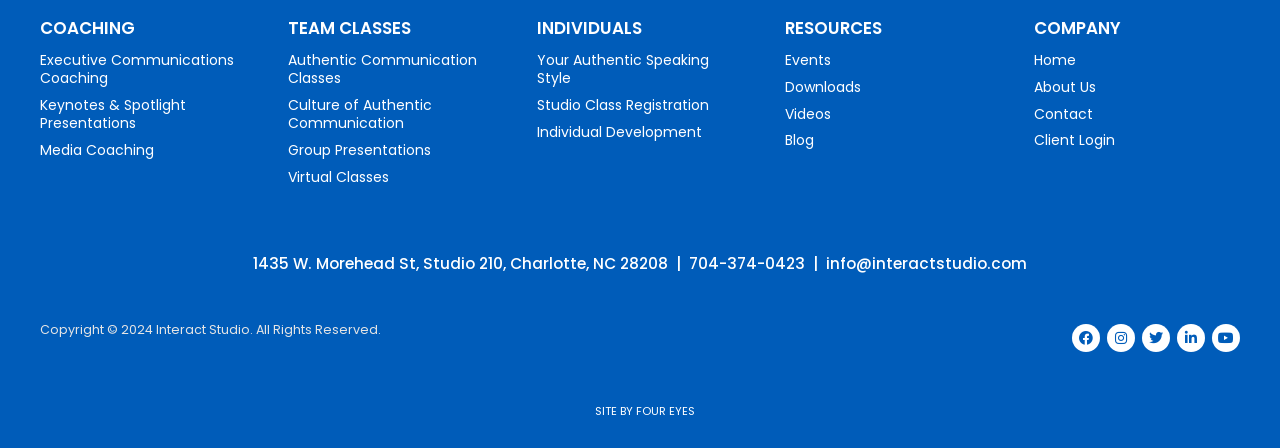Can you specify the bounding box coordinates of the area that needs to be clicked to fulfill the following instruction: "Follow the link to 'The Oxford Handbook of the Indian Constitution'"?

None